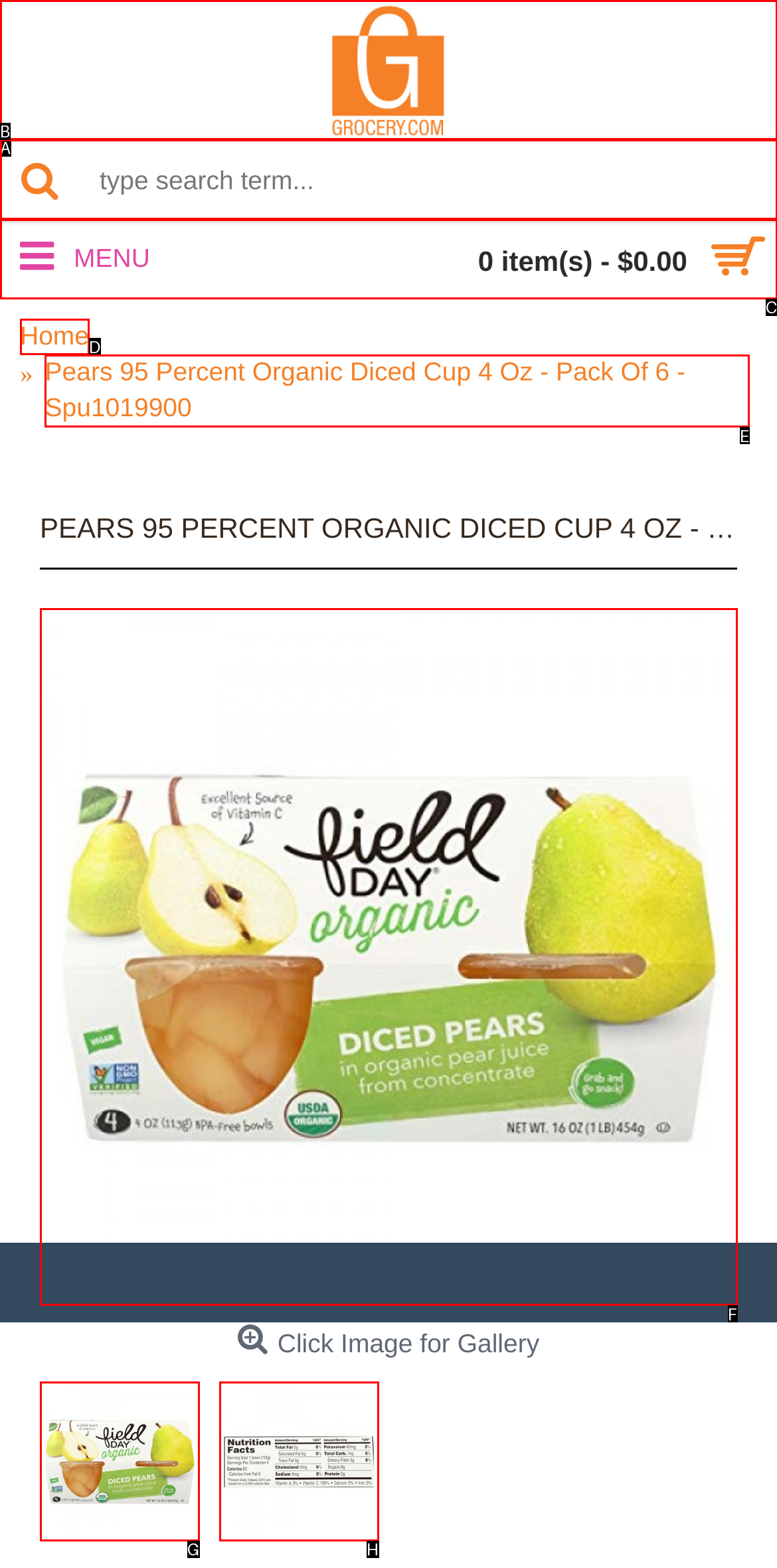Which lettered option matches the following description: Home
Provide the letter of the matching option directly.

D